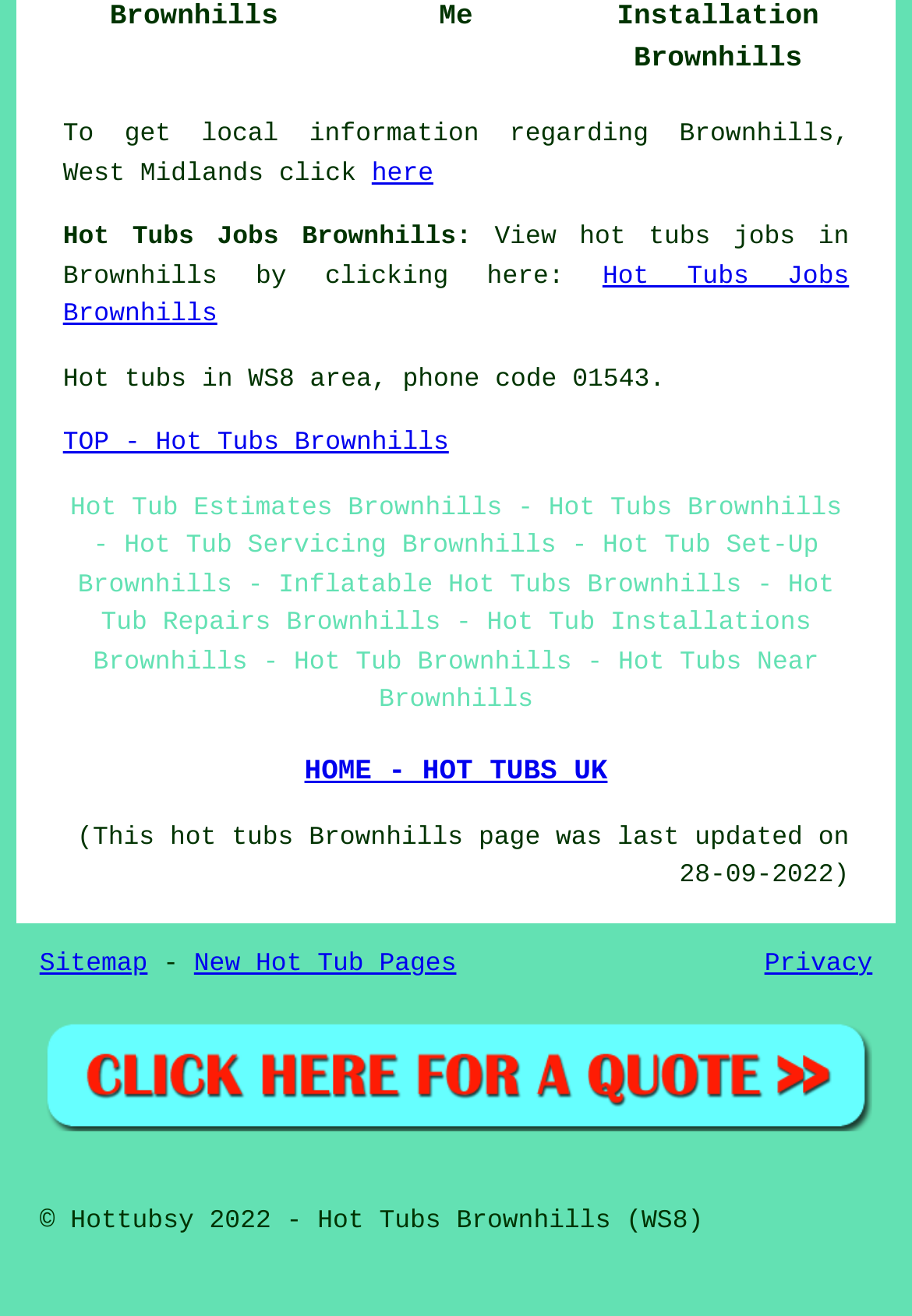Please provide a one-word or short phrase answer to the question:
What is the name of the hot tubs page?

HOME - HOT TUBS UK